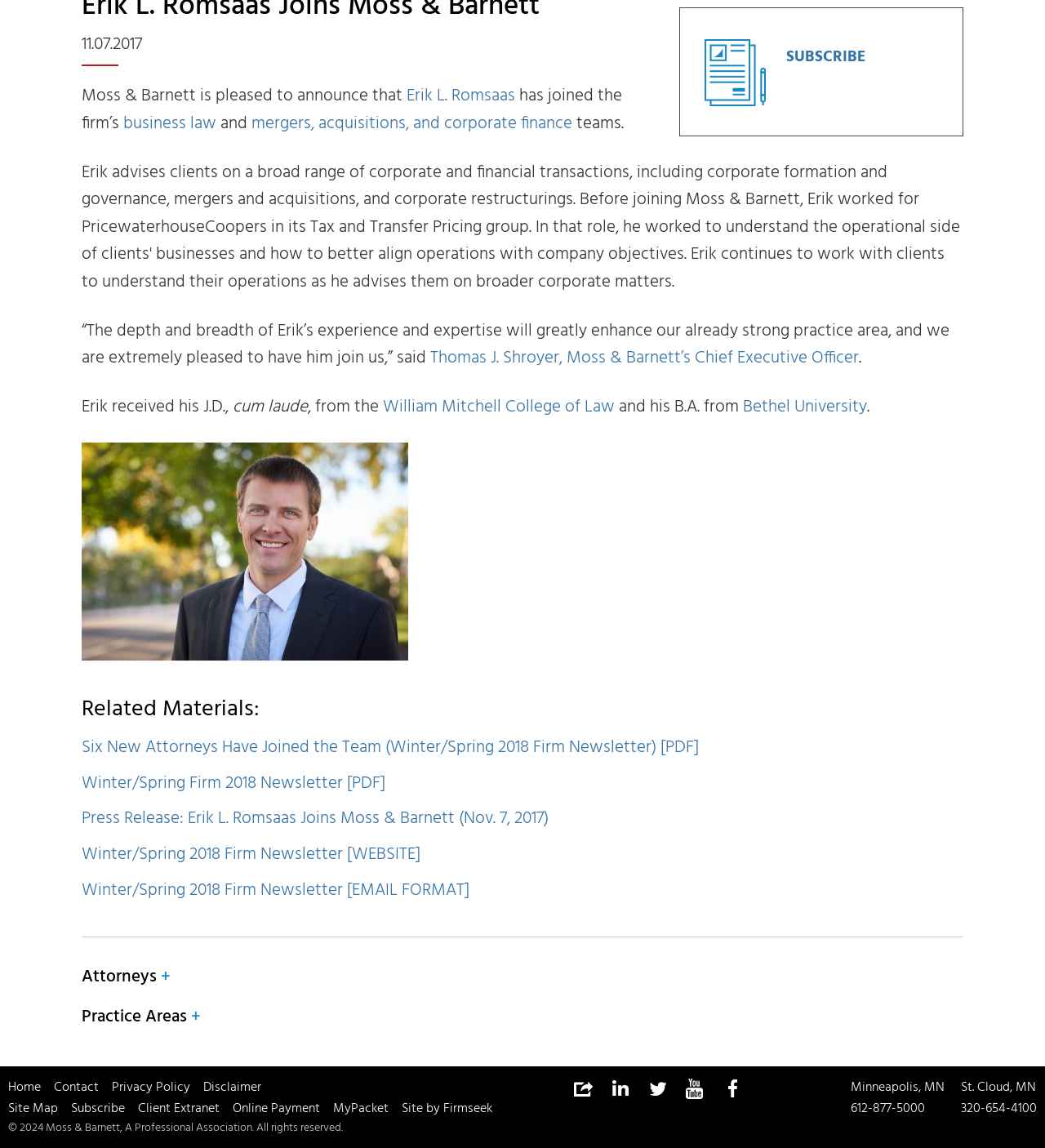Show the bounding box coordinates for the HTML element as described: "Winter/Spring 2018 Firm Newsletter [WEBSITE]".

[0.078, 0.733, 0.402, 0.756]